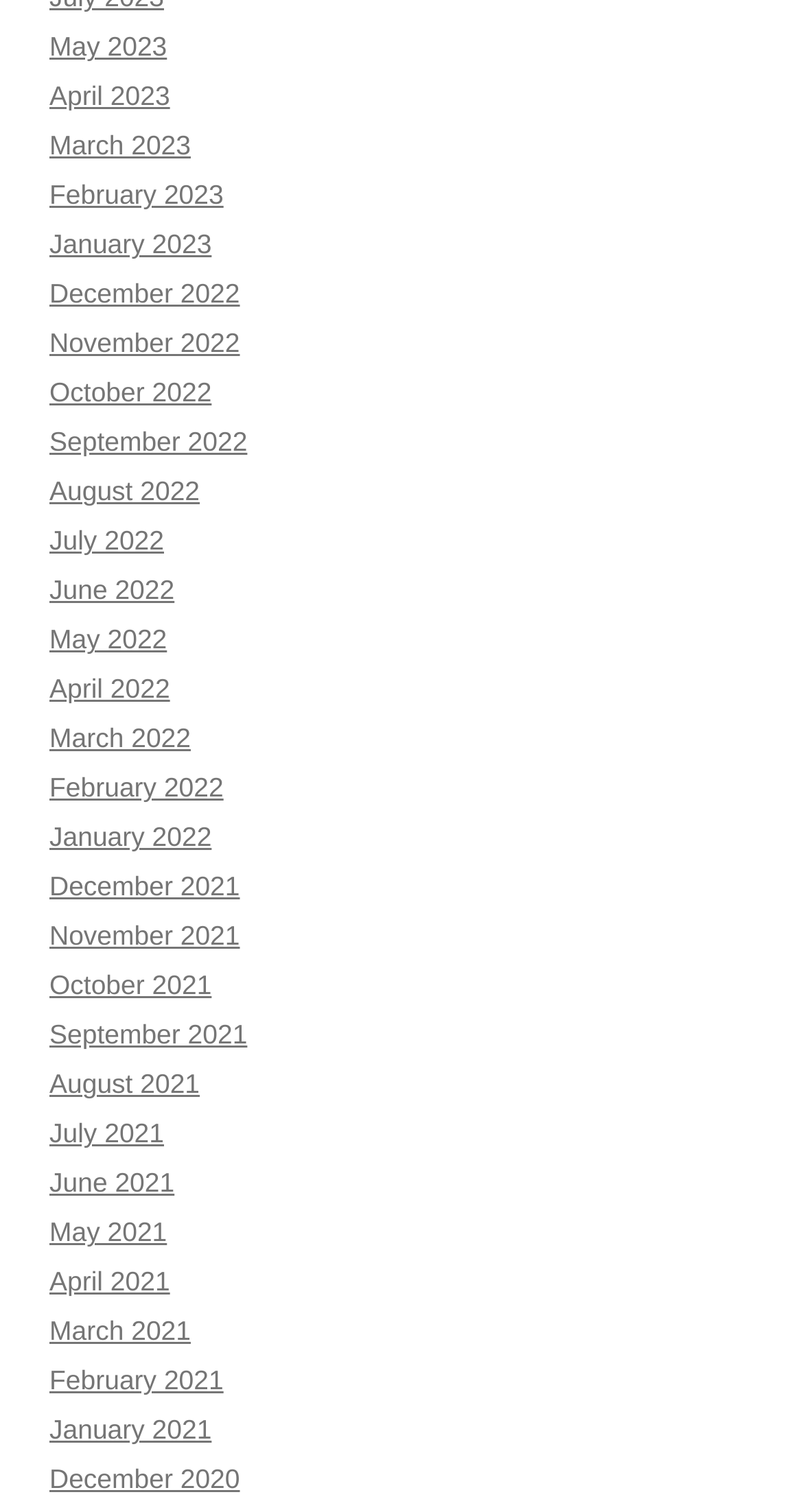Find the bounding box coordinates of the area that needs to be clicked in order to achieve the following instruction: "Check January 2021". The coordinates should be specified as four float numbers between 0 and 1, i.e., [left, top, right, bottom].

[0.062, 0.936, 0.264, 0.956]